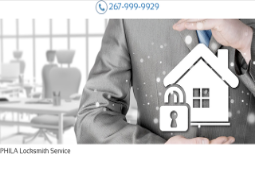What is visible in the background of the image?
Provide a detailed and extensive answer to the question.

The background of the image subtly features an office setting, which suggests a professional environment, implying that the PHL Locksmith service operates in a organized and structured setup, adding to its credibility and reliability.